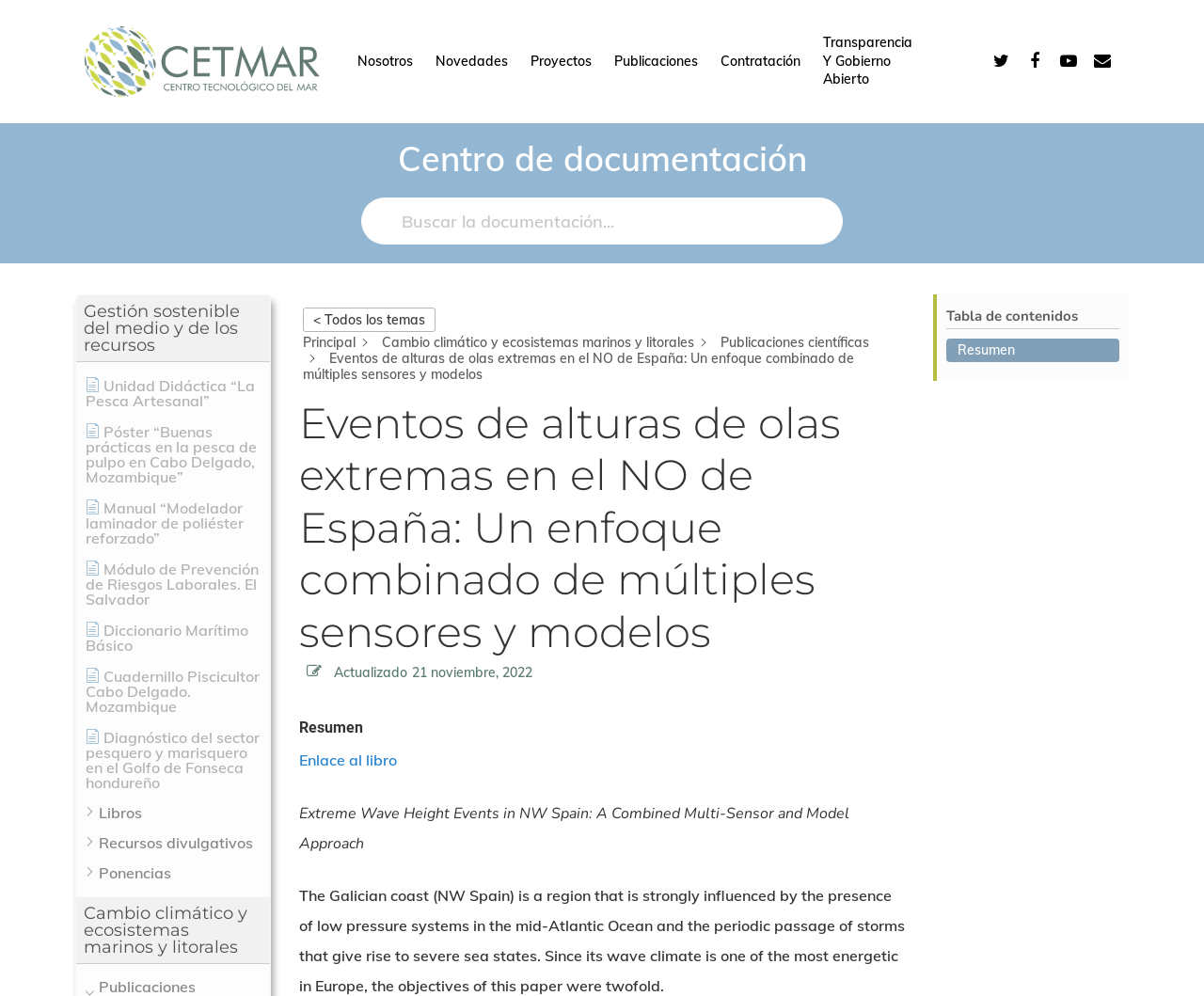Using the provided element description "Transparencia y gobierno abierto", determine the bounding box coordinates of the UI element.

[0.684, 0.034, 0.766, 0.09]